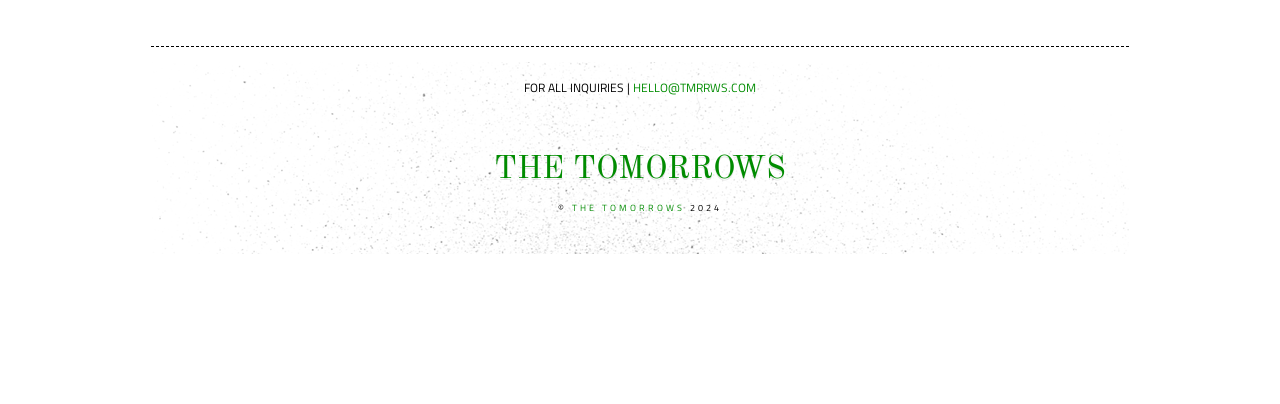Please find the bounding box coordinates in the format (top-left x, top-left y, bottom-right x, bottom-right y) for the given element description. Ensure the coordinates are floating point numbers between 0 and 1. Description: hello@tmrrws.com

[0.495, 0.193, 0.591, 0.24]